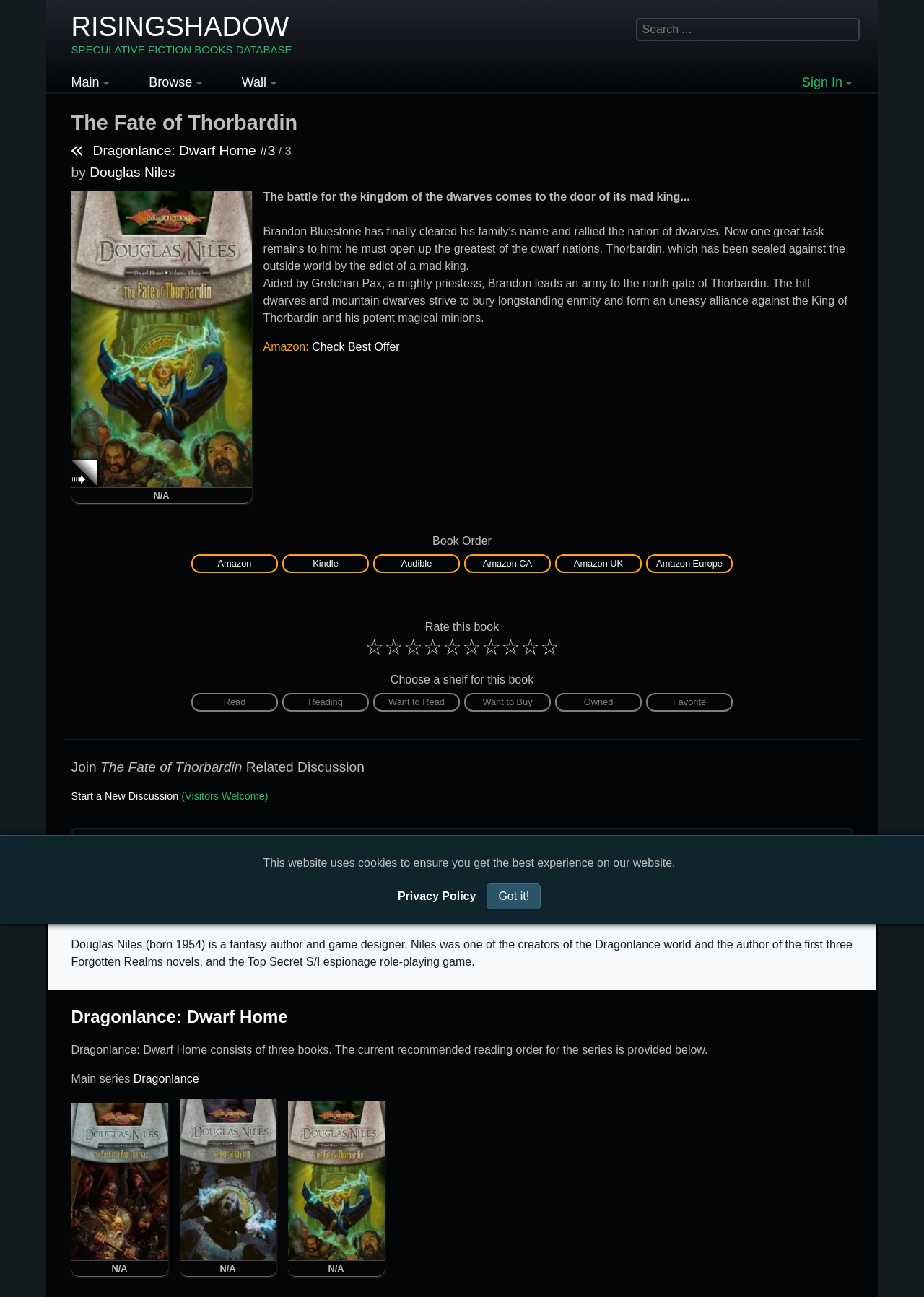Calculate the bounding box coordinates of the UI element given the description: "☆".

[0.458, 0.49, 0.479, 0.508]